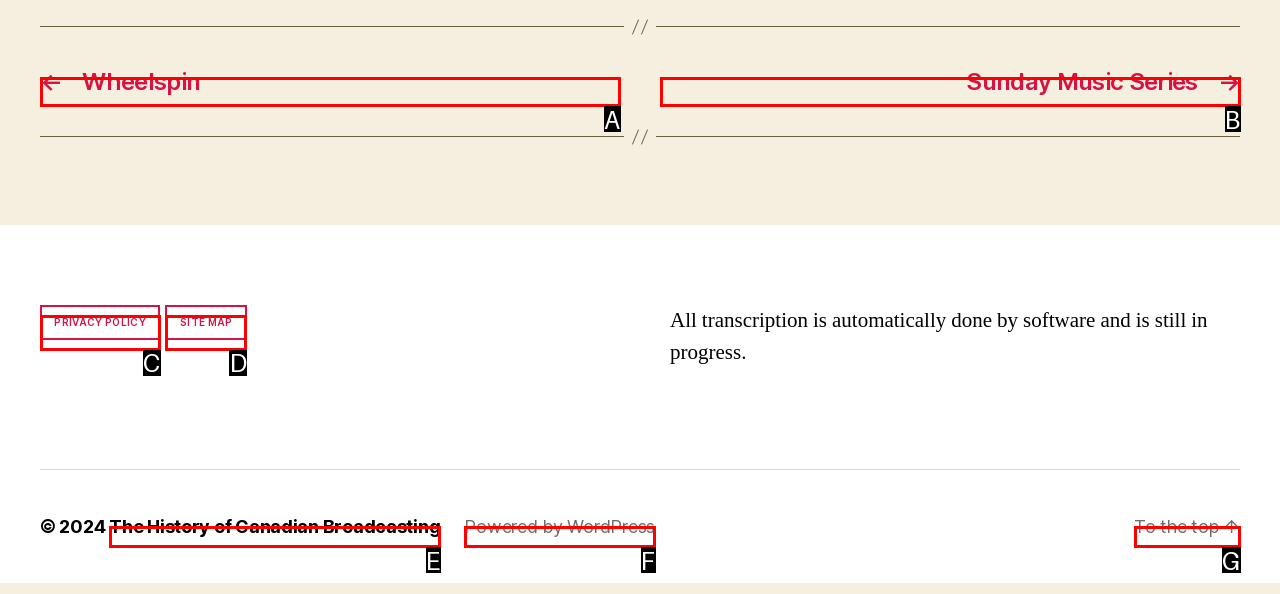Select the HTML element that corresponds to the description: Site map
Reply with the letter of the correct option from the given choices.

D